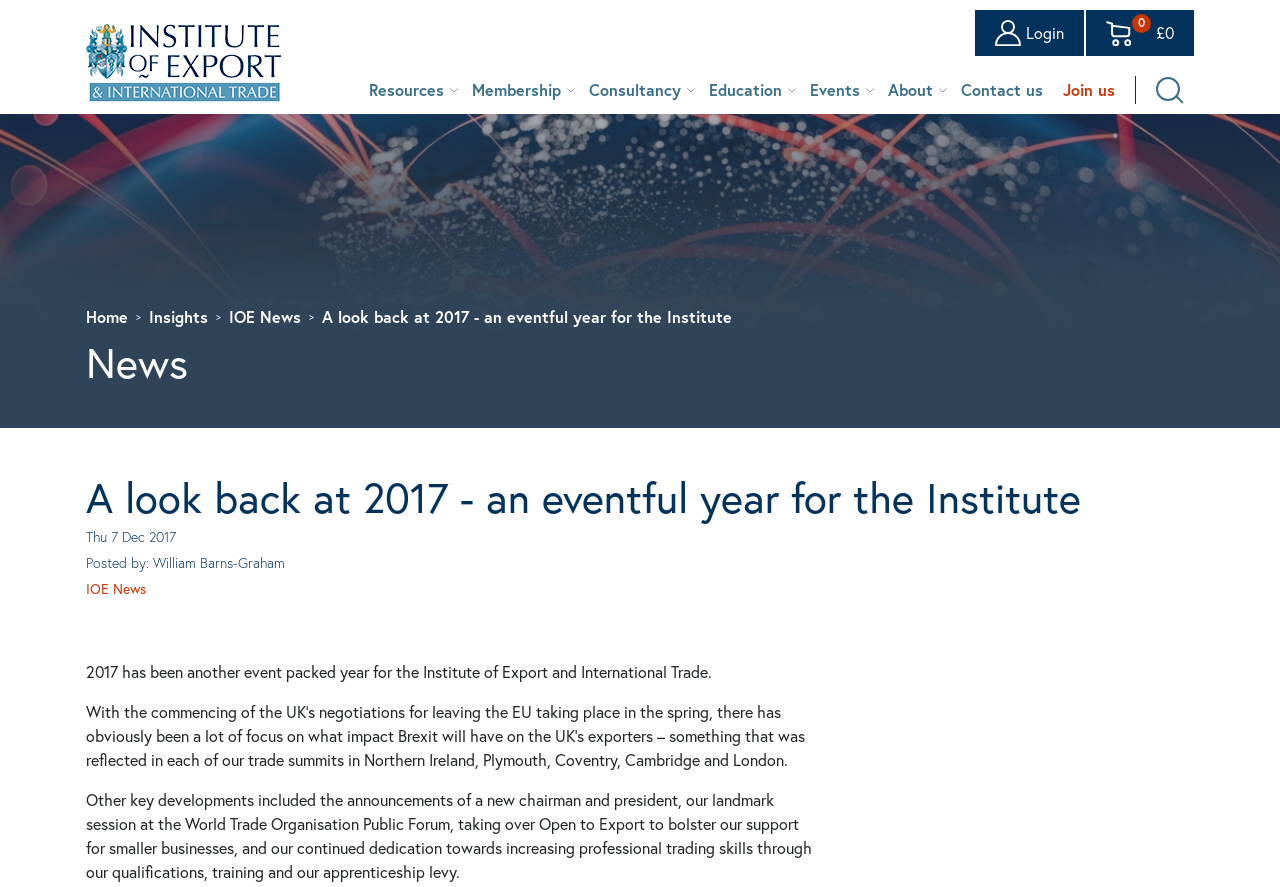Generate an in-depth caption that captures all aspects of the webpage.

The webpage is about the Institute of Export and International Trade's review of 2017, an eventful year for the organization. At the top left corner, there is an IOE logo, and on the top right corner, there are links to "Login", "0 £0", and a search icon. Below the logo, there is a navigation menu with buttons for "Resources", "Membership", "Consultancy", "Education", "Events", and "About", as well as links to "Contact us" and "Join us".

Below the navigation menu, there is a breadcrumb navigation bar with links to "Home", "Insights", "IOE News", and the current page. The main content of the page is headed by a title "A look back at 2017 - an eventful year for the Institute" and a subheading "News". The article is dated "Thu 7 Dec 2017" and is written by "William Barns-Graham".

The article itself is divided into three paragraphs, which summarize the key events of 2017, including the impact of Brexit on UK exporters, the appointment of a new chairman and president, and the organization's efforts to support smaller businesses and increase professional trading skills.